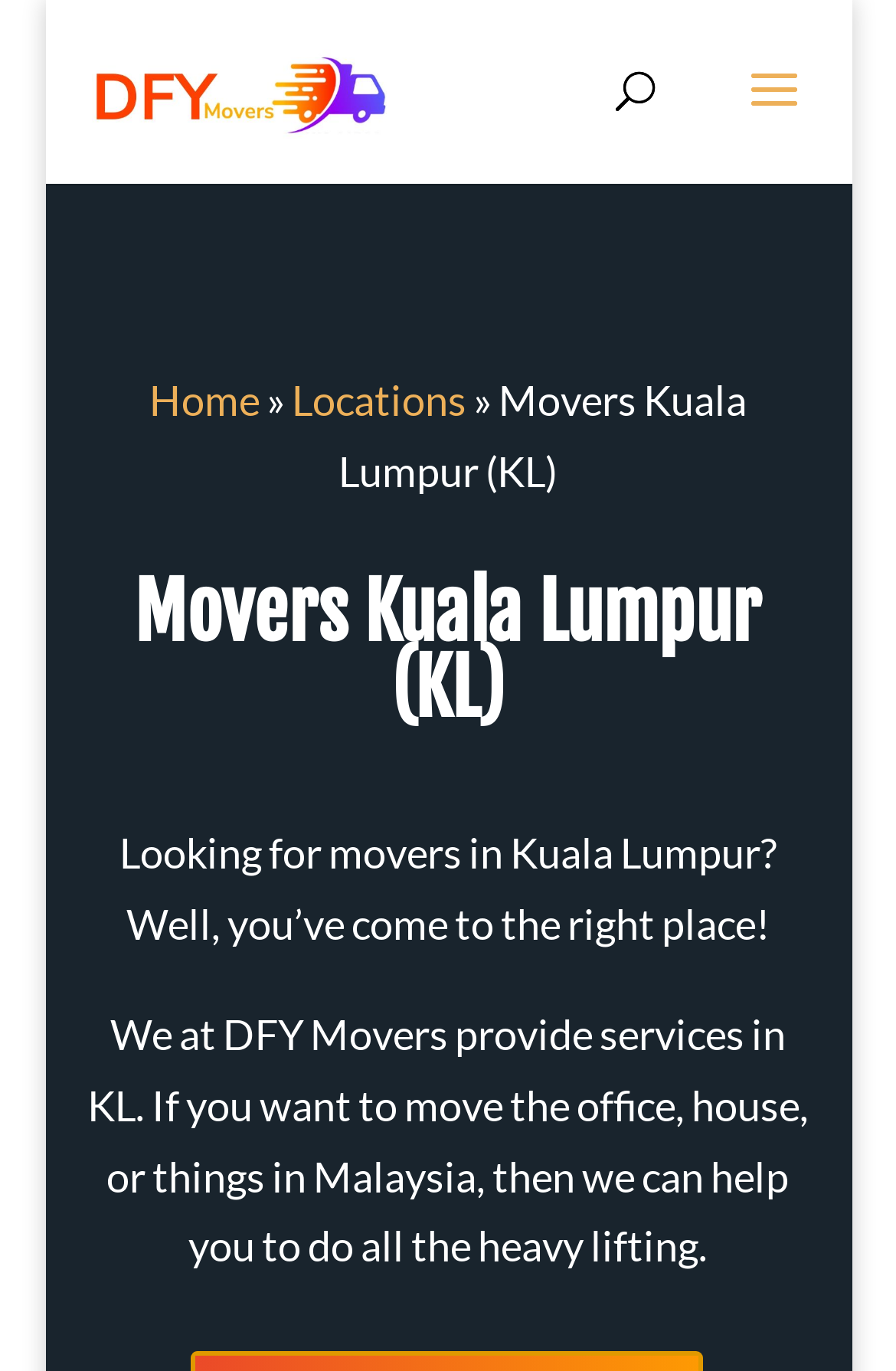Illustrate the webpage's structure and main components comprehensively.

The webpage is about DFY Movers, a moving service provider in Kuala Lumpur (KL). At the top-left corner, there is a logo of DFY Movers, which is an image with a link to the company's homepage. Below the logo, there is a search bar that spans almost the entire width of the page.

The main navigation menu is located at the top-center of the page, consisting of three links: "Home", "Locations", and a separator symbol "»" in between. To the right of the navigation menu, there is a heading that reads "Movers Kuala Lumpur (KL)".

Below the navigation menu, there is a large heading that occupies most of the page width, also reading "Movers Kuala Lumpur (KL)". Underneath this heading, there is a paragraph of text that introduces the company's services, stating that they provide moving services in KL for offices, houses, and other items in Malaysia.

Further down the page, there is another paragraph of text that elaborates on the company's services, mentioning that they can help with all the heavy lifting for customers who want to move their offices, houses, or items in Malaysia.